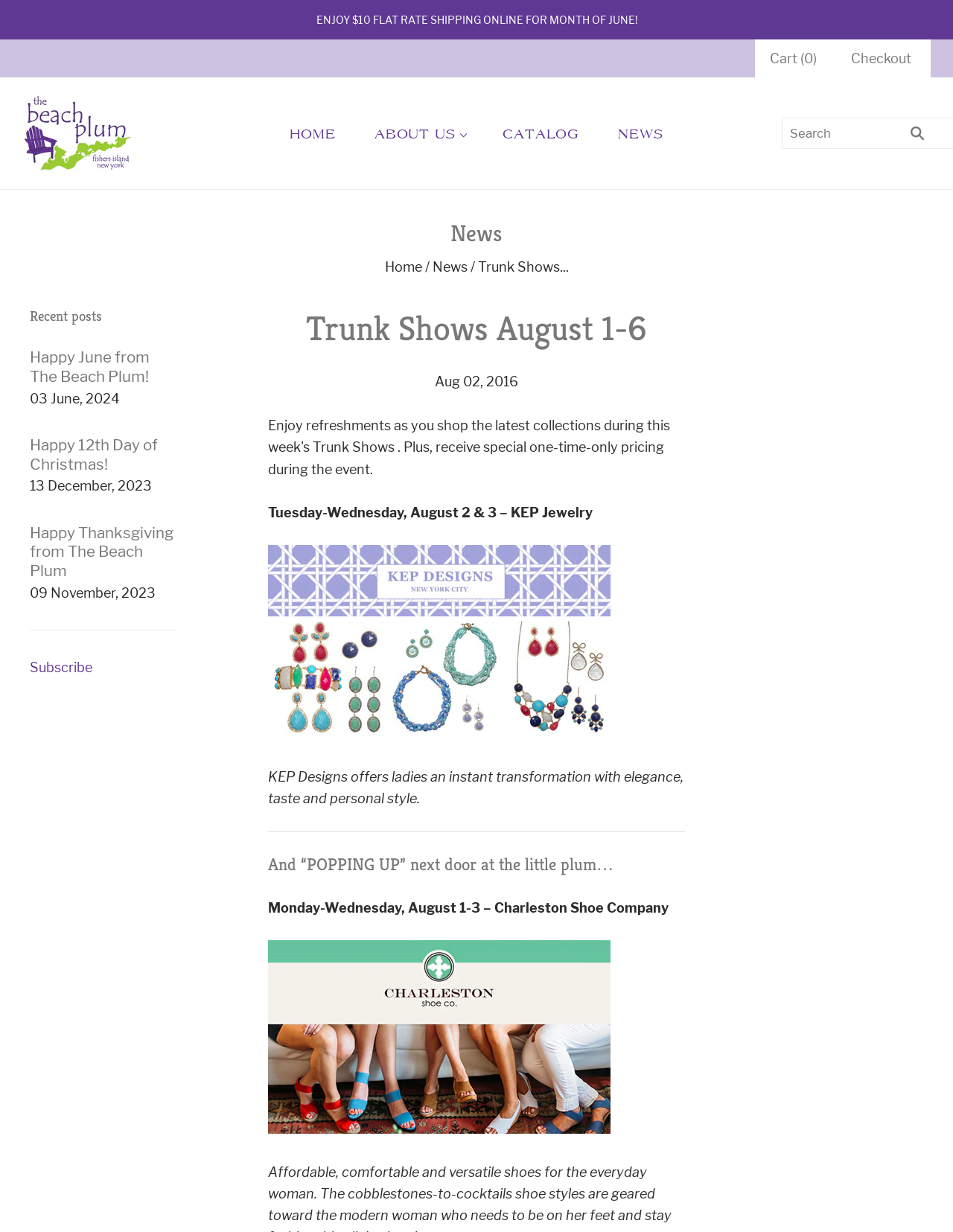Provide the bounding box coordinates of the area you need to click to execute the following instruction: "Search for something".

[0.945, 0.096, 0.977, 0.121]